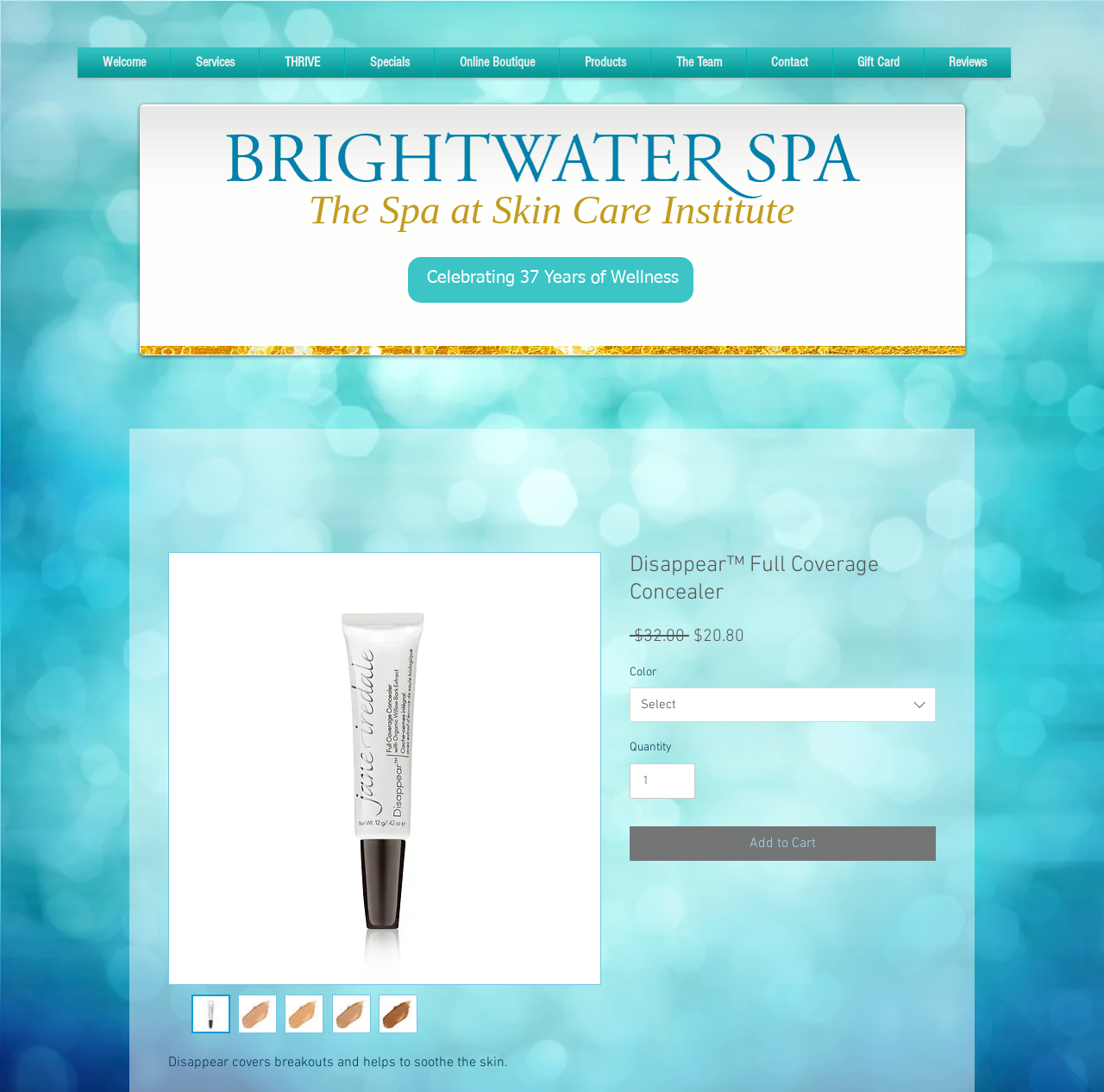What is the regular price of the concealer?
Answer the question with a single word or phrase derived from the image.

$32.00